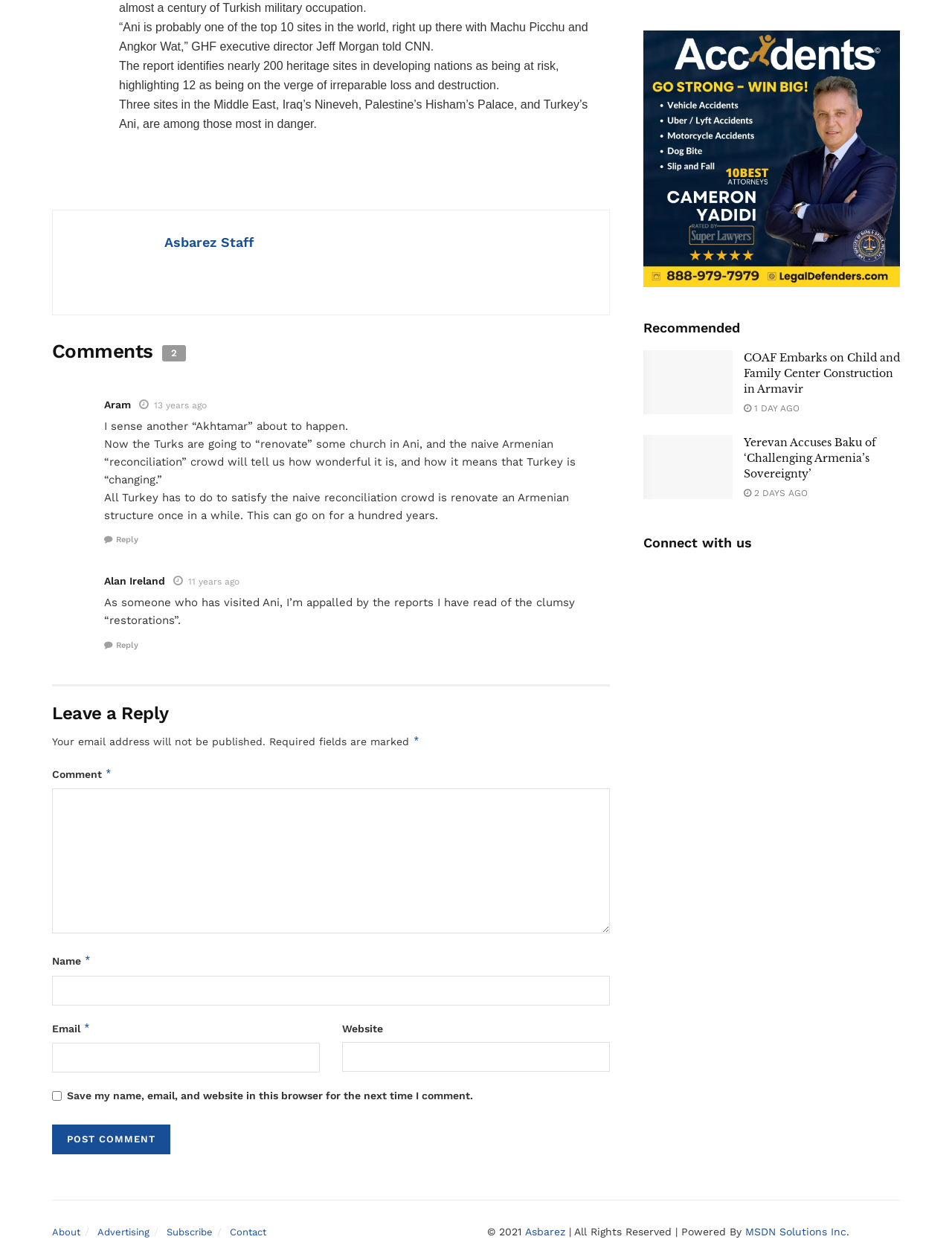Locate the bounding box of the user interface element based on this description: "parent_node: Email * aria-describedby="email-notes" name="email"".

[0.055, 0.833, 0.336, 0.857]